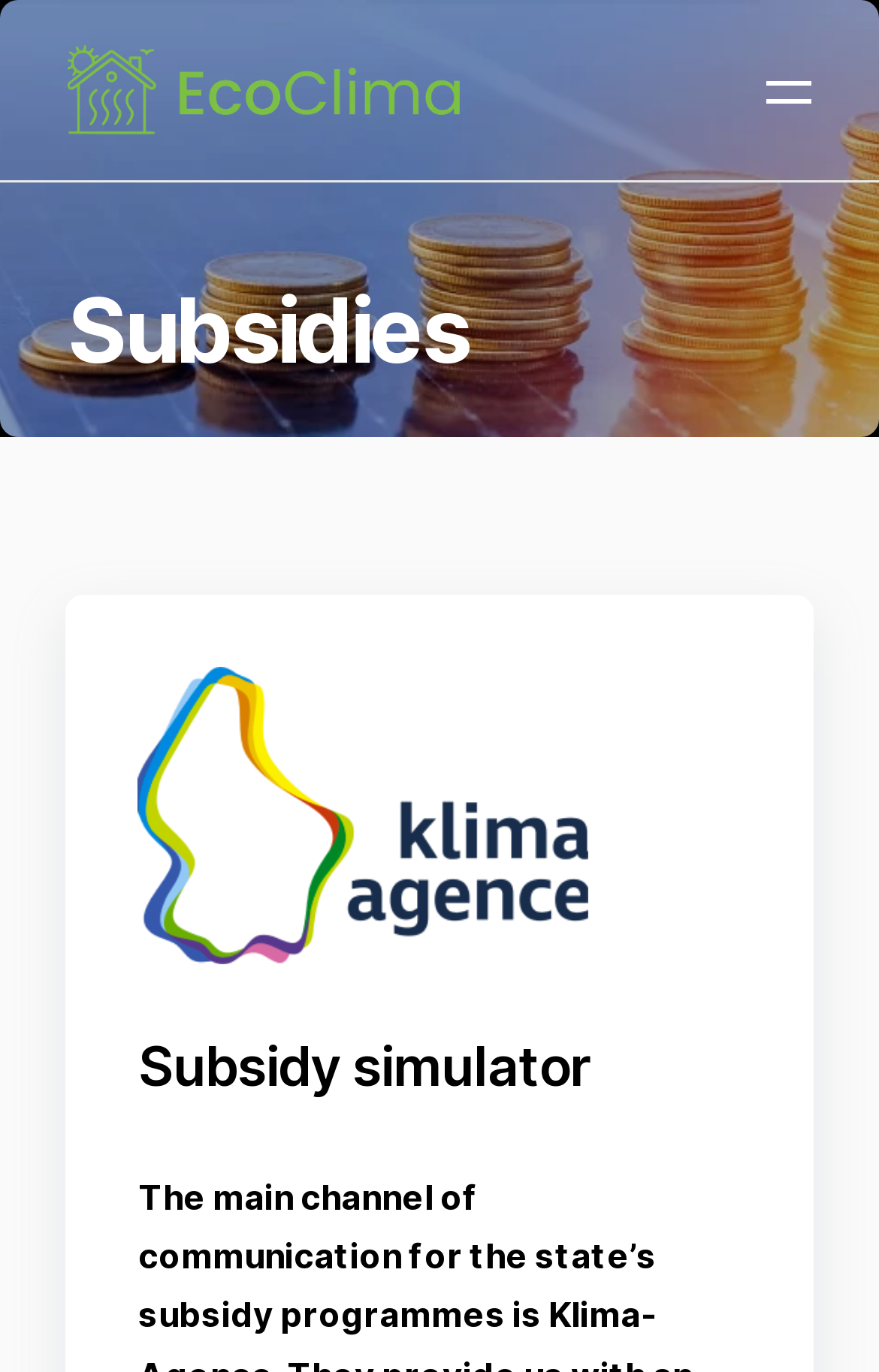Bounding box coordinates are specified in the format (top-left x, top-left y, bottom-right x, bottom-right y). All values are floating point numbers bounded between 0 and 1. Please provide the bounding box coordinate of the region this sentence describes: alt="EcoClima"

[0.077, 0.033, 0.526, 0.098]